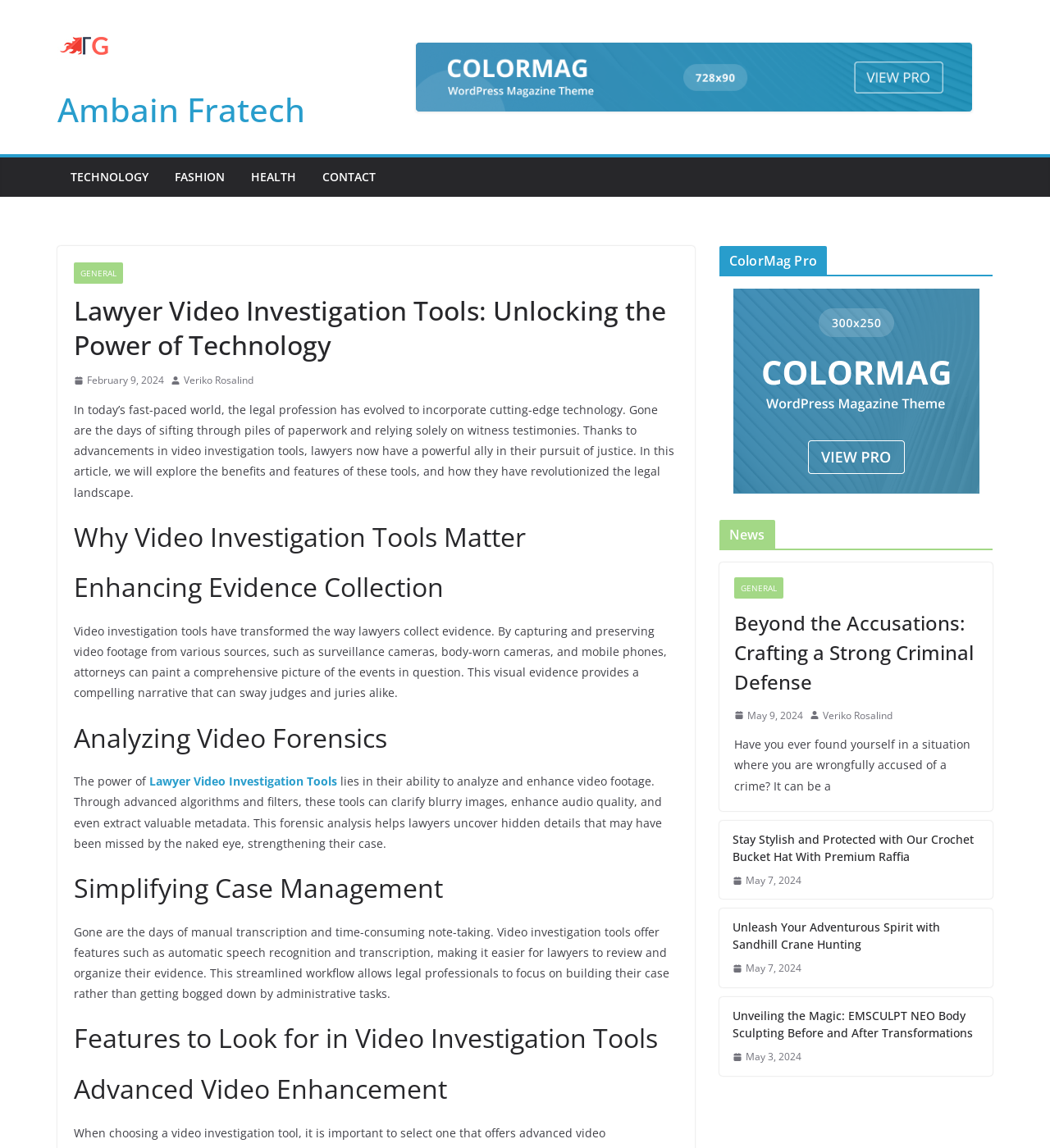Identify the bounding box coordinates of the element to click to follow this instruction: 'Explore the 'TECHNOLOGY' category'. Ensure the coordinates are four float values between 0 and 1, provided as [left, top, right, bottom].

[0.067, 0.144, 0.141, 0.164]